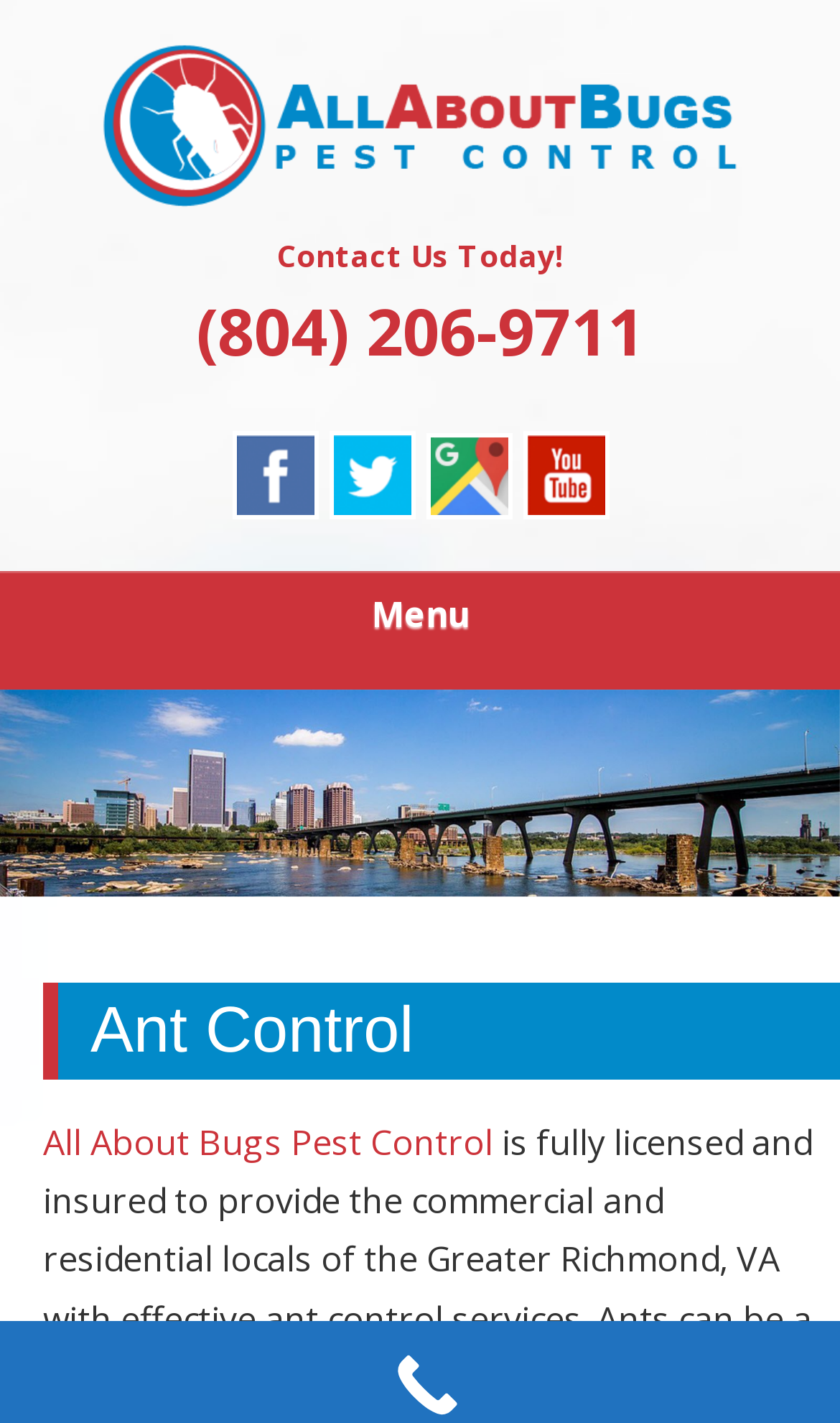Answer the question in one word or a short phrase:
How many navigation links are there?

2